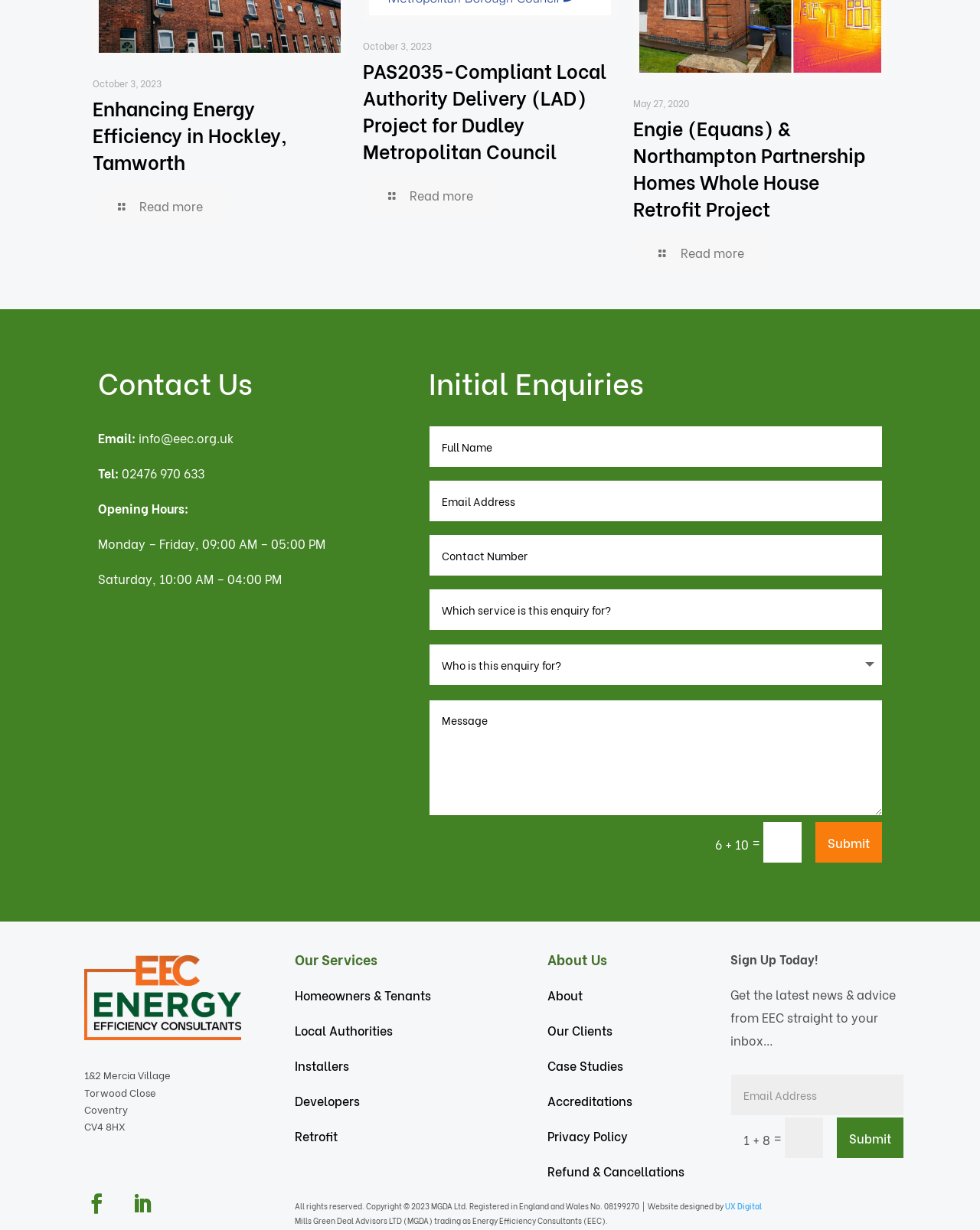Determine the bounding box for the described HTML element: "Installers". Ensure the coordinates are four float numbers between 0 and 1 in the format [left, top, right, bottom].

[0.301, 0.856, 0.356, 0.876]